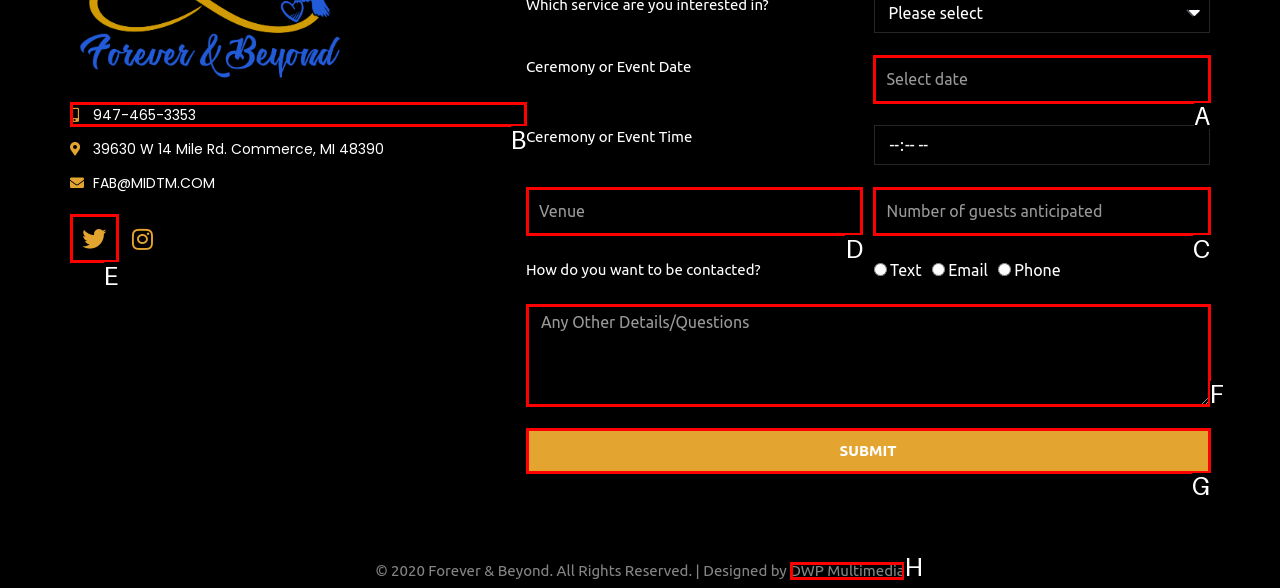Choose the HTML element that needs to be clicked for the given task: Input venue Respond by giving the letter of the chosen option.

D